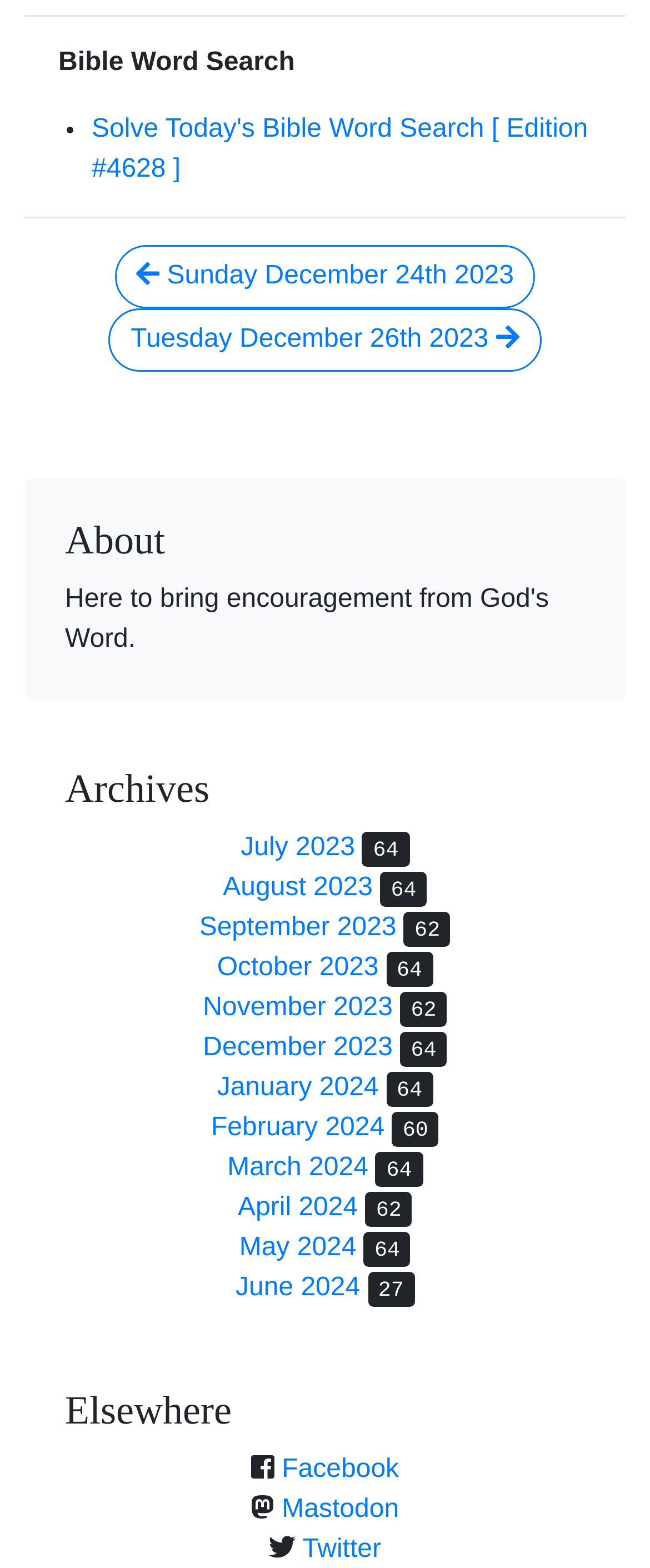Given the element description, predict the bounding box coordinates in the format (top-left x, top-left y, bottom-right x, bottom-right y), using floating point numbers between 0 and 1: Facebook

[0.434, 0.928, 0.614, 0.946]